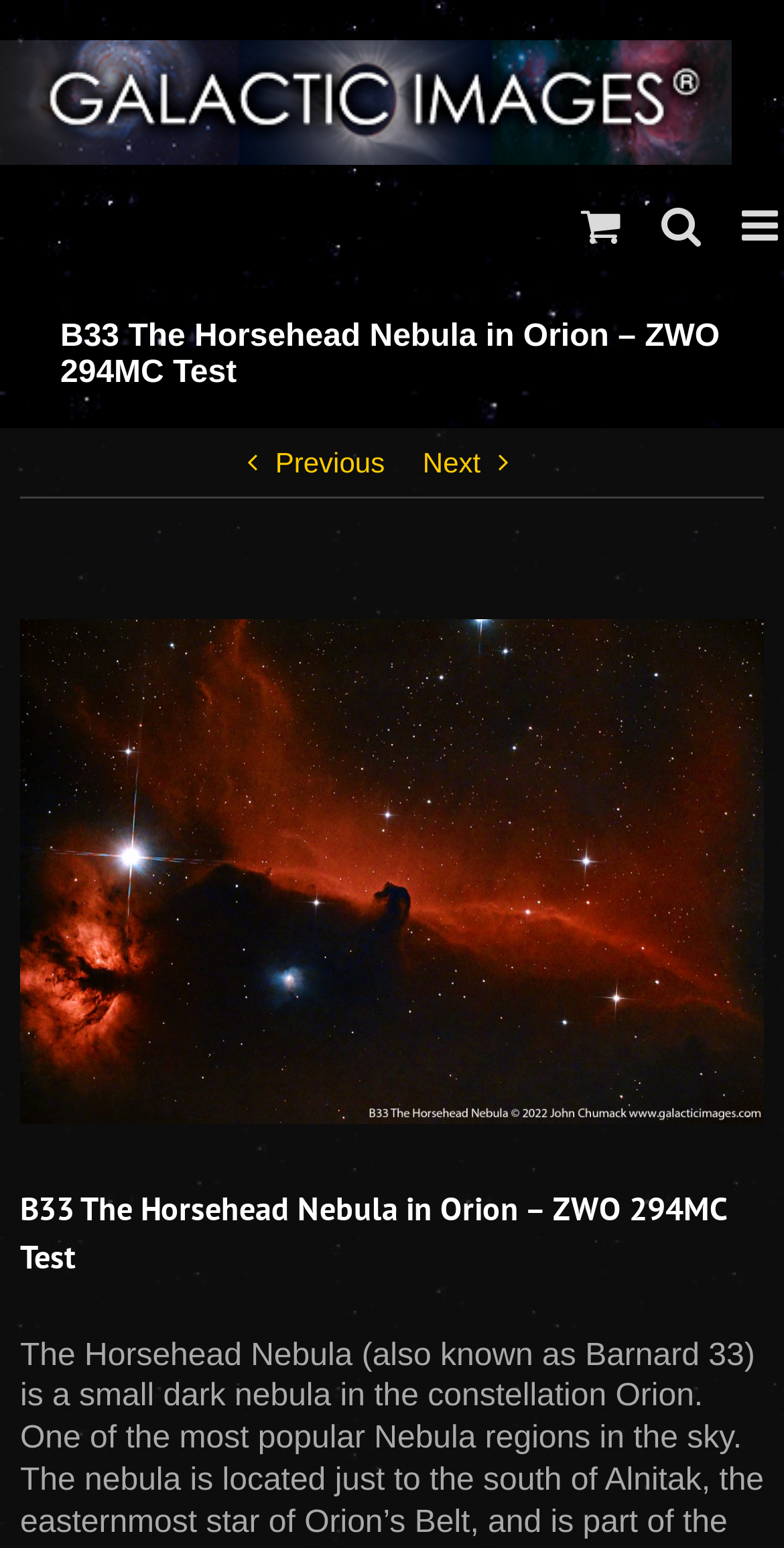Determine the bounding box coordinates of the UI element described below. Use the format (top-left x, top-left y, bottom-right x, bottom-right y) with floating point numbers between 0 and 1: Next

[0.539, 0.277, 0.613, 0.321]